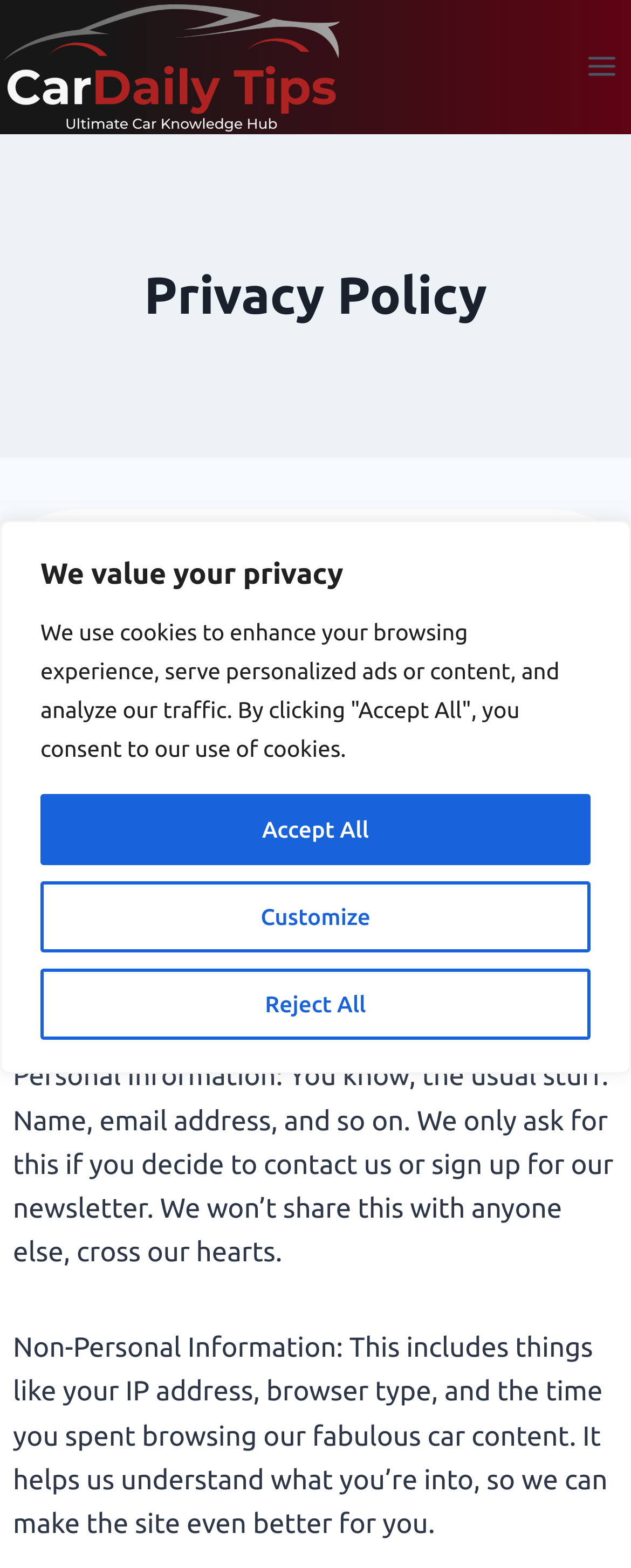What is the tone of the privacy policy?
Refer to the image and provide a detailed answer to the question.

The language used in the privacy policy is informal and conversational, with phrases such as 'We know how much you value your privacy' and 'Let's break it down, shall we?', indicating a friendly and casual tone.